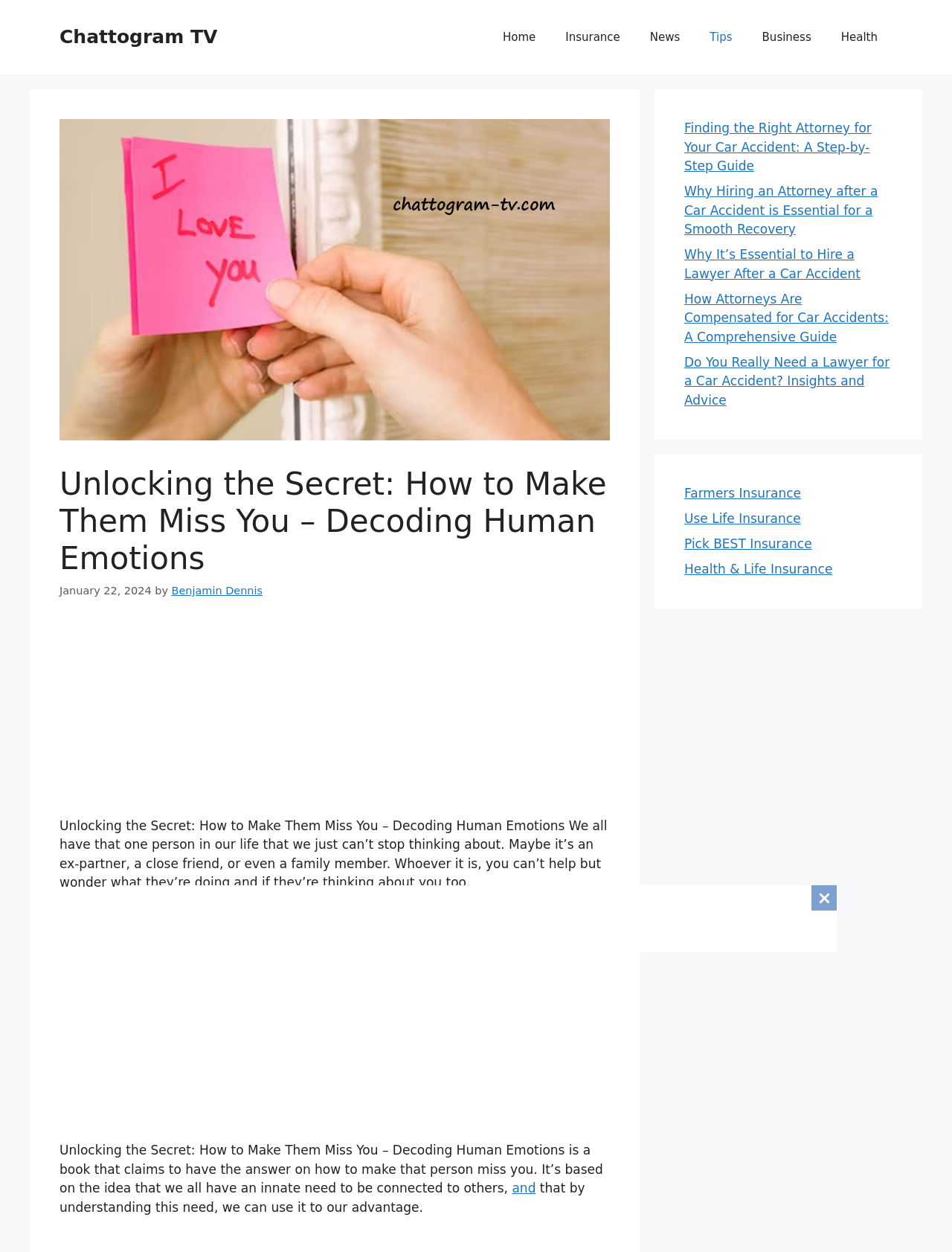Please determine the bounding box coordinates for the UI element described here. Use the format (top-left x, top-left y, bottom-right x, bottom-right y) with values bounded between 0 and 1: and

[0.538, 0.943, 0.563, 0.955]